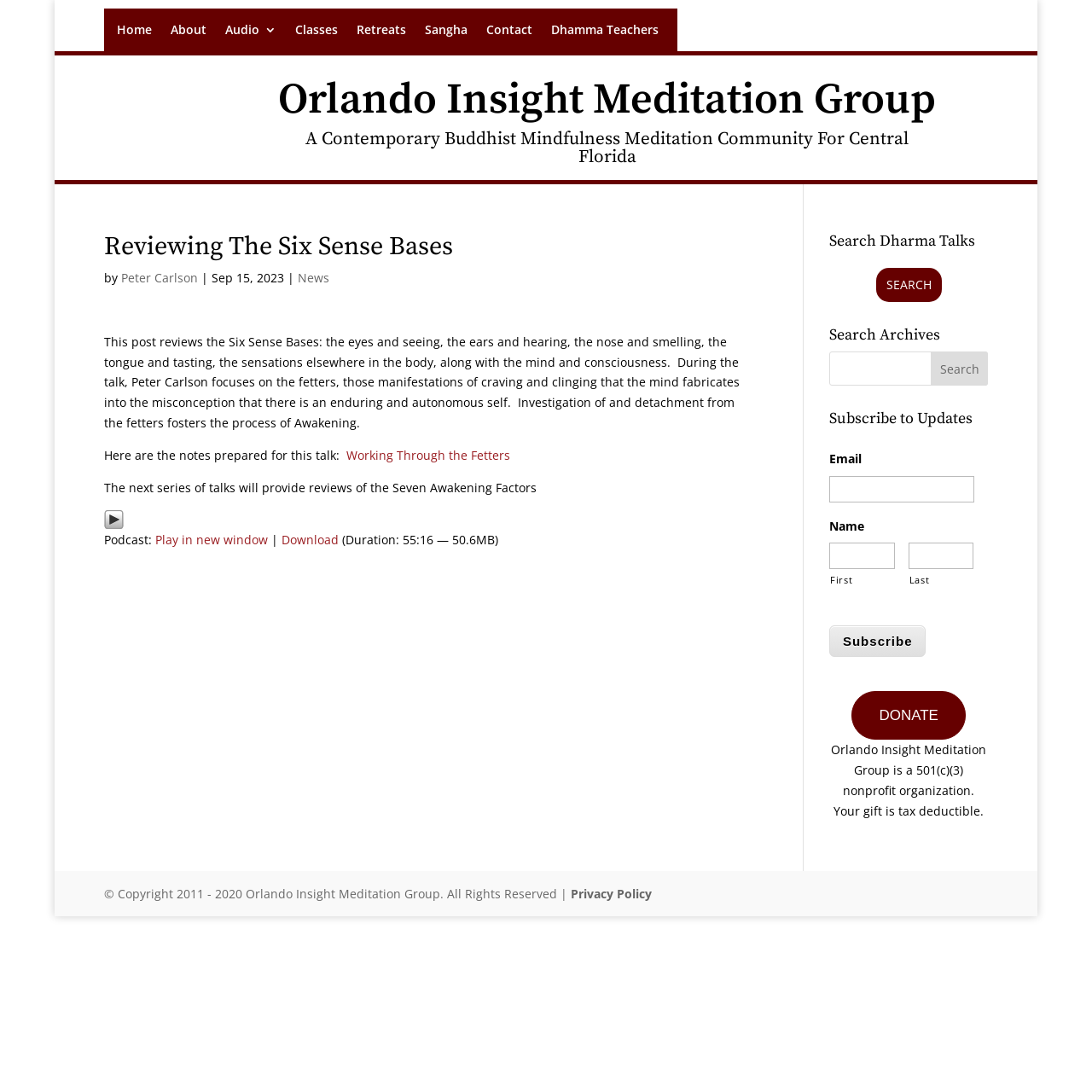Pinpoint the bounding box coordinates of the clickable element needed to complete the instruction: "Search for Dharma talks". The coordinates should be provided as four float numbers between 0 and 1: [left, top, right, bottom].

[0.802, 0.245, 0.862, 0.276]